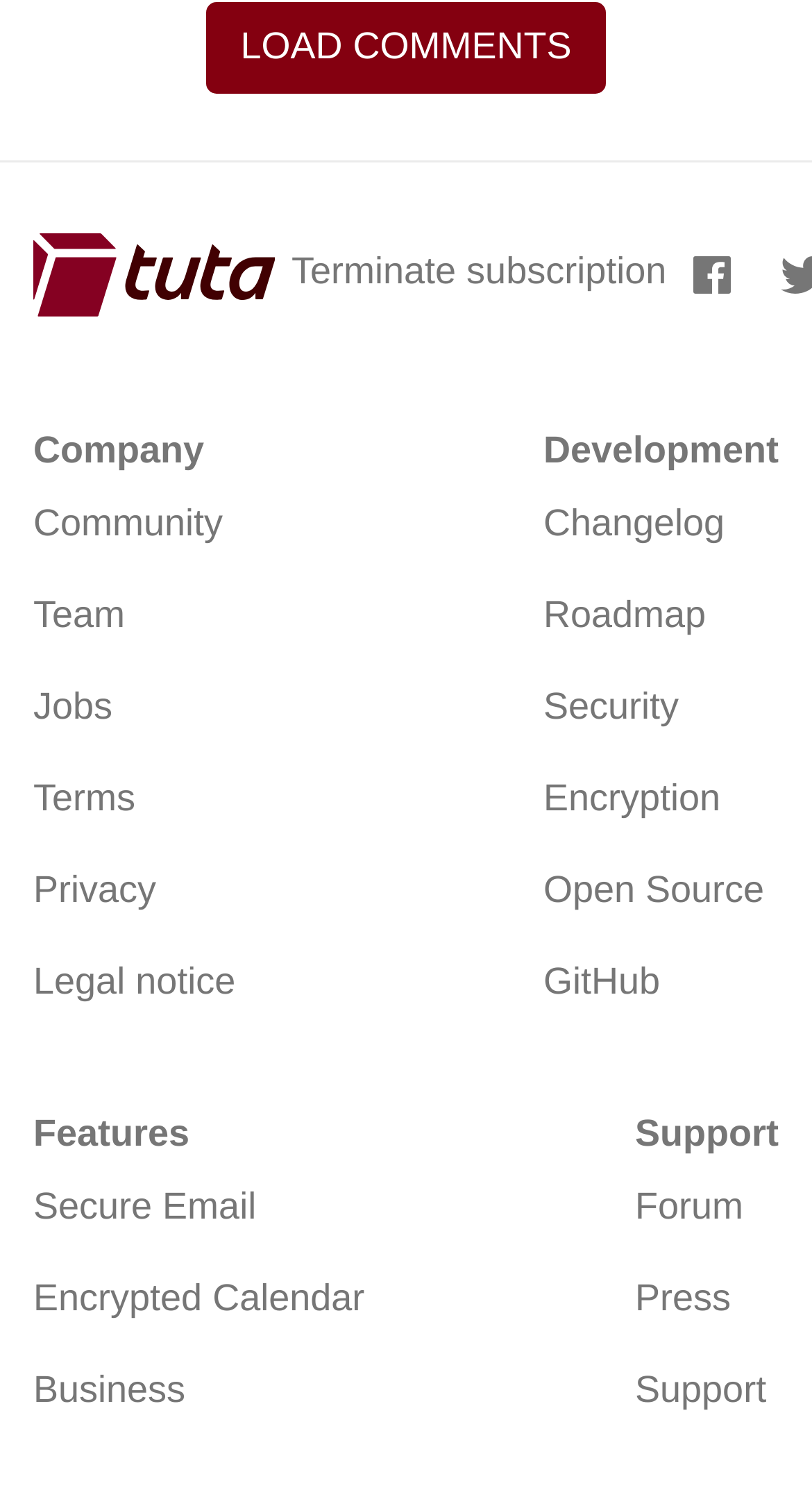What is the category of the 'Secure Email' feature?
Look at the image and construct a detailed response to the question.

I found a link element with the text 'Secure Email' and bounding box coordinates [0.041, 0.782, 0.449, 0.843]. This link is located under a StaticText element with the text 'Features' and bounding box coordinates [0.041, 0.747, 0.233, 0.775]. This suggests that the 'Secure Email' feature is categorized under 'Features'.